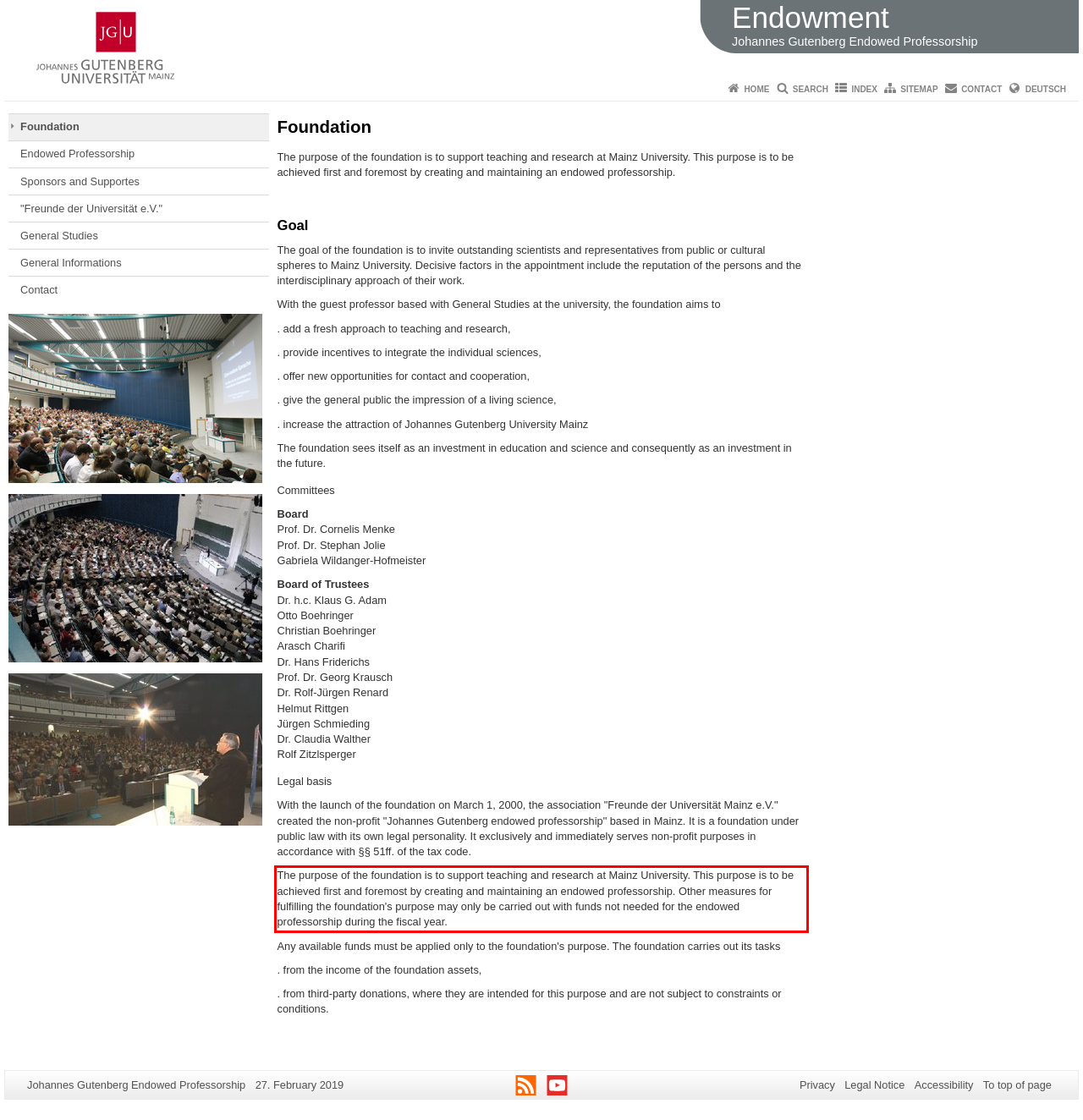Look at the webpage screenshot and recognize the text inside the red bounding box.

The purpose of the foundation is to support teaching and research at Mainz University. This purpose is to be achieved first and foremost by creating and maintaining an endowed professorship. Other measures for fulfilling the foundation's purpose may only be carried out with funds not needed for the endowed professorship during the fiscal year.